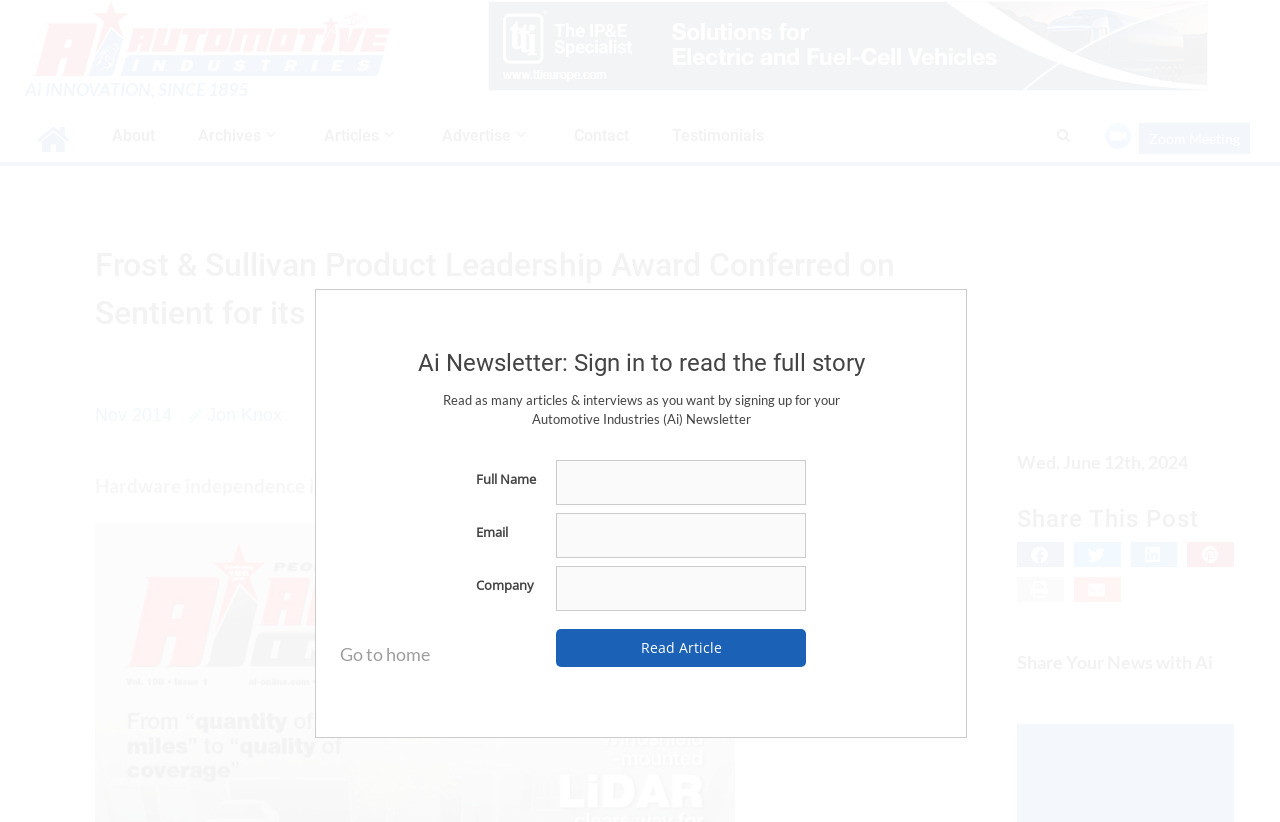Given the description "Nov 2014", provide the bounding box coordinates of the corresponding UI element.

[0.074, 0.489, 0.134, 0.522]